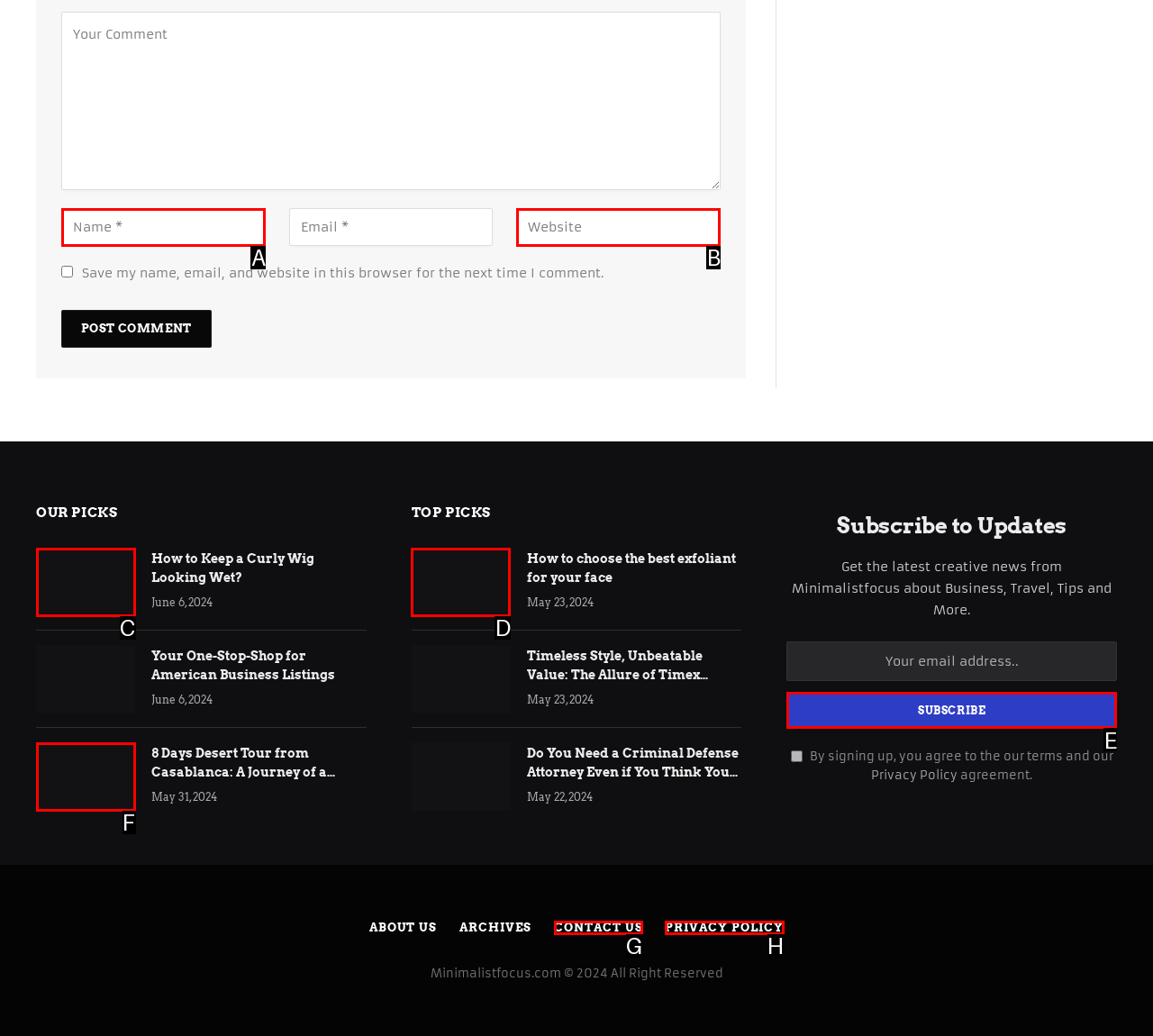Which lettered UI element aligns with this description: Privacy Policy
Provide your answer using the letter from the available choices.

H